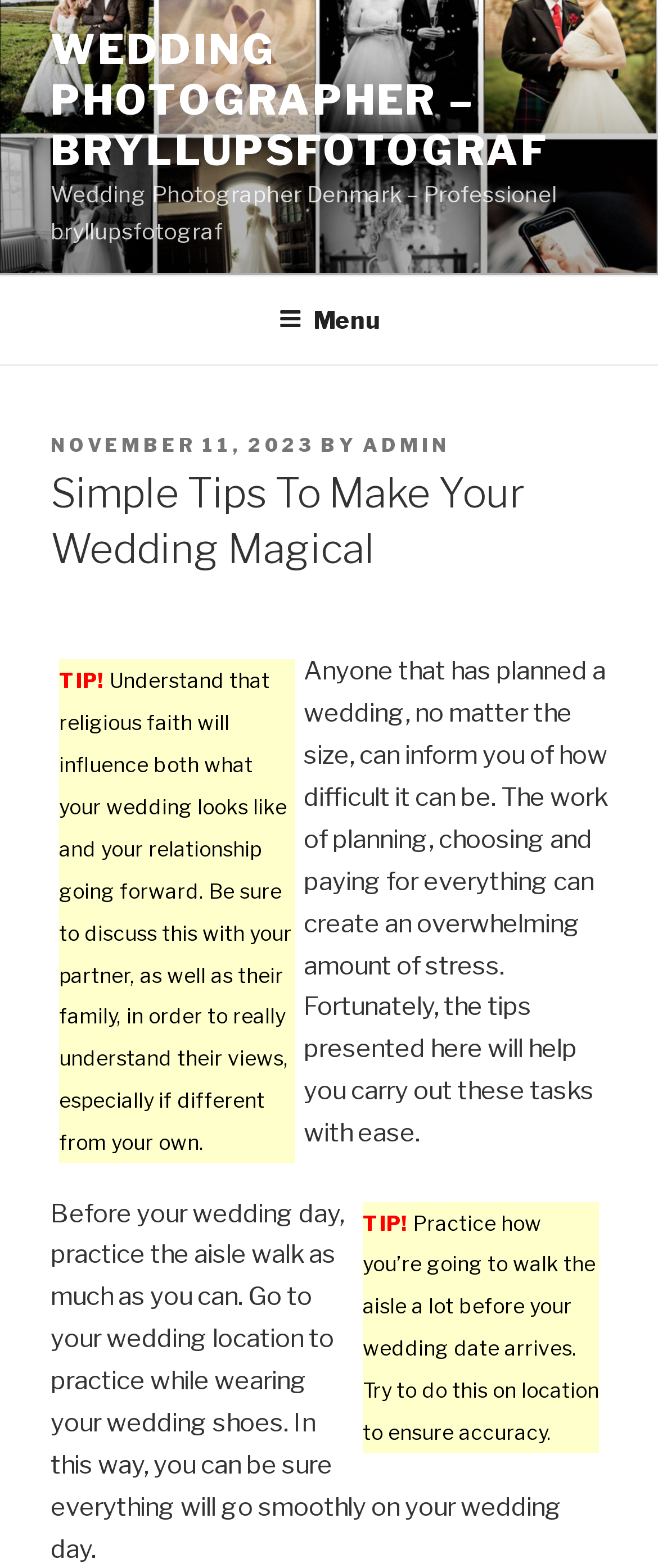What is the main topic of the article?
Provide a comprehensive and detailed answer to the question.

Based on the text 'Simple Tips To Make Your Wedding Magical' and the various tips provided in the article, it can be inferred that the main topic of the article is wedding tips.